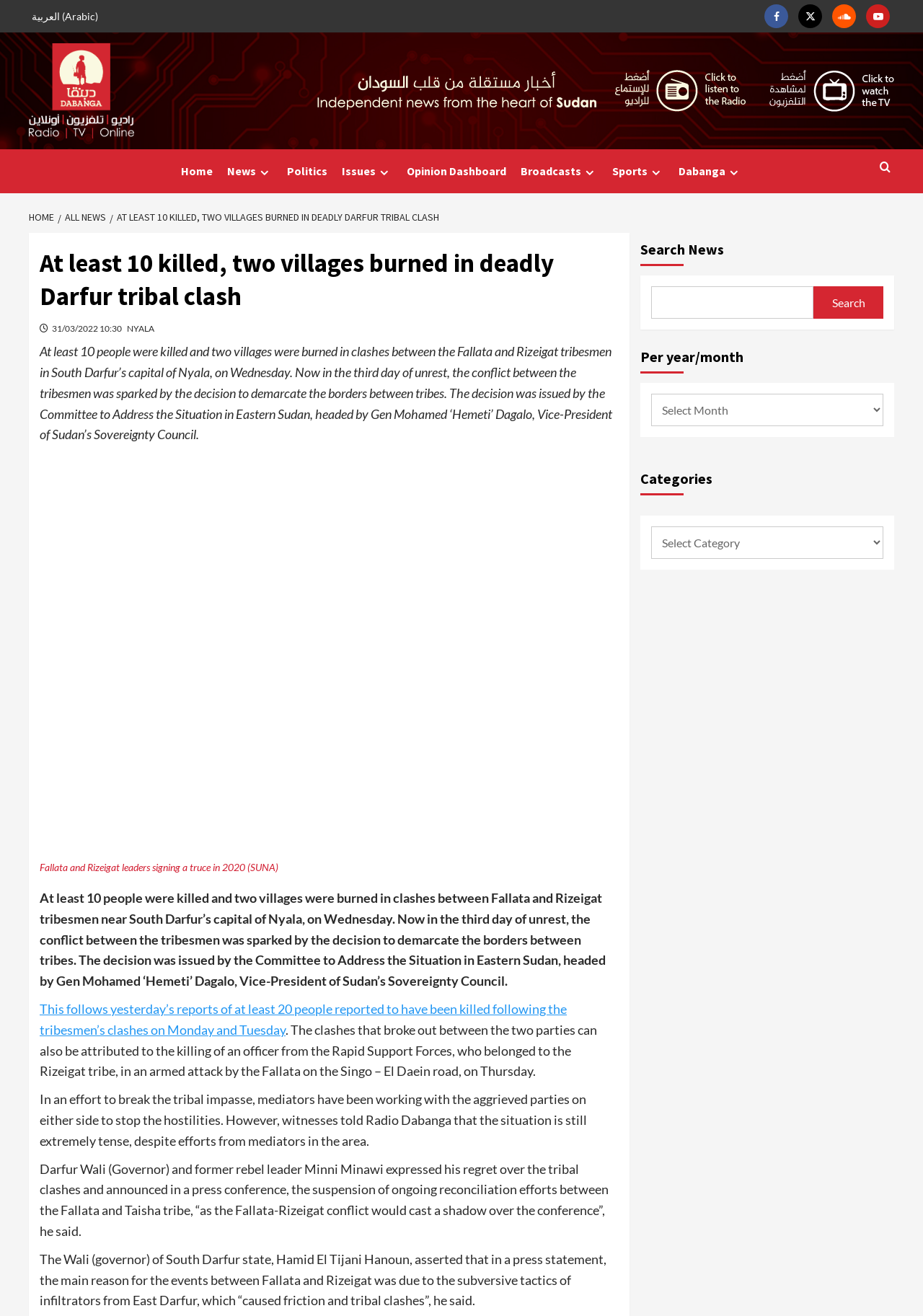Could you highlight the region that needs to be clicked to execute the instruction: "Read the latest news"?

[0.043, 0.188, 0.67, 0.238]